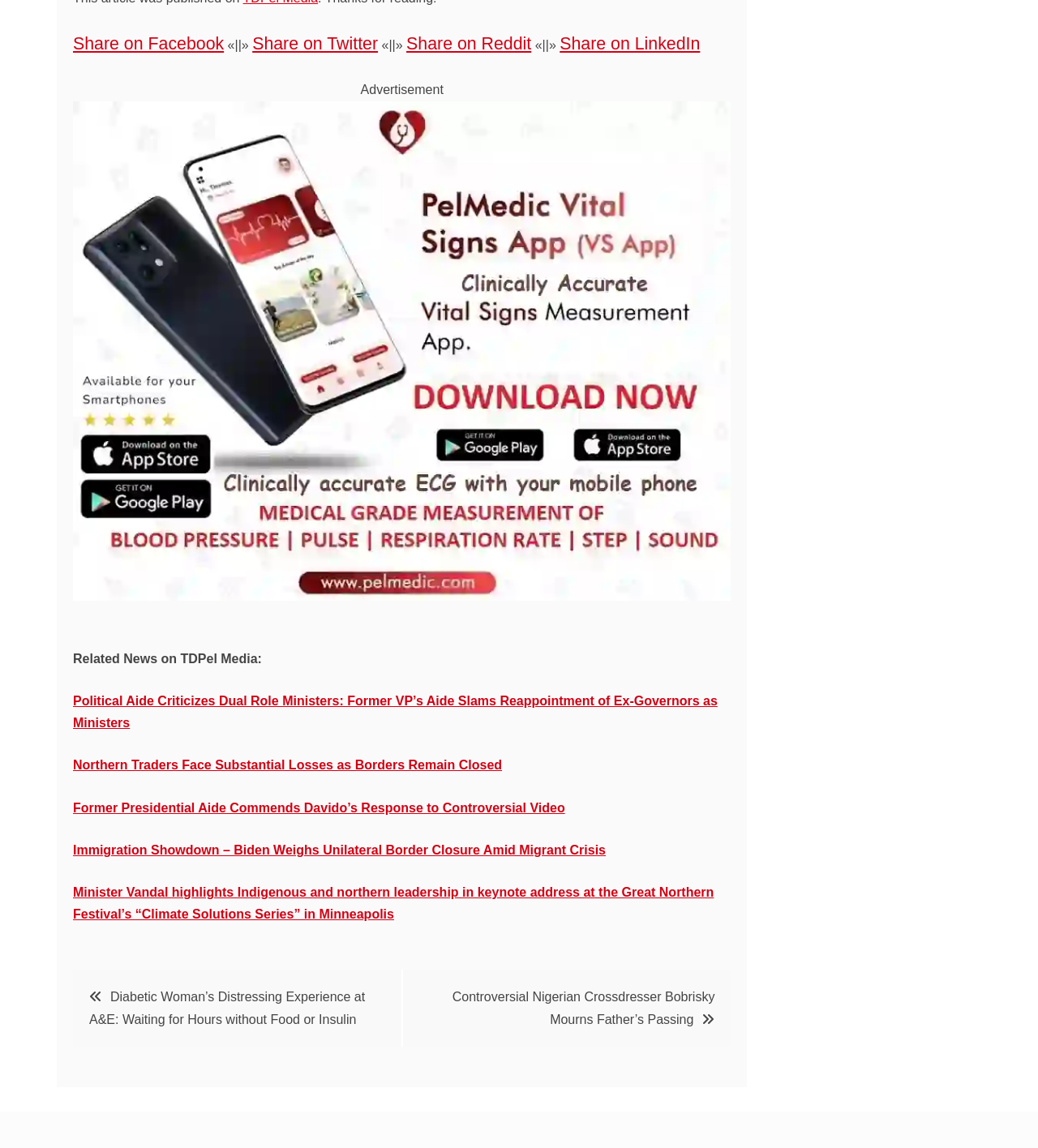Please find and report the bounding box coordinates of the element to click in order to perform the following action: "View the 'STORE' page". The coordinates should be expressed as four float numbers between 0 and 1, in the format [left, top, right, bottom].

None